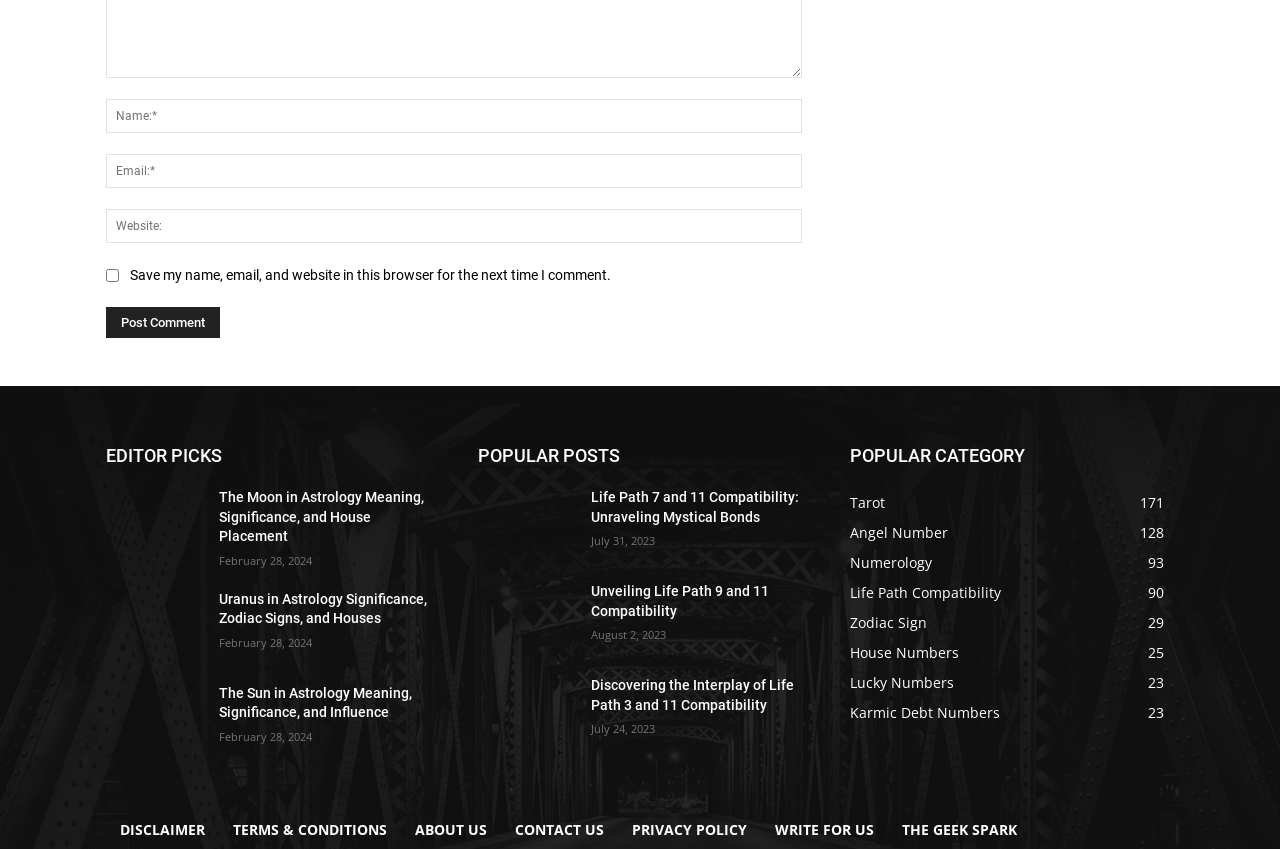Reply to the question with a single word or phrase:
What is the date of the post 'Life Path 7 and 11 Compatibility: Unraveling Mystical Bonds'?

July 31, 2023